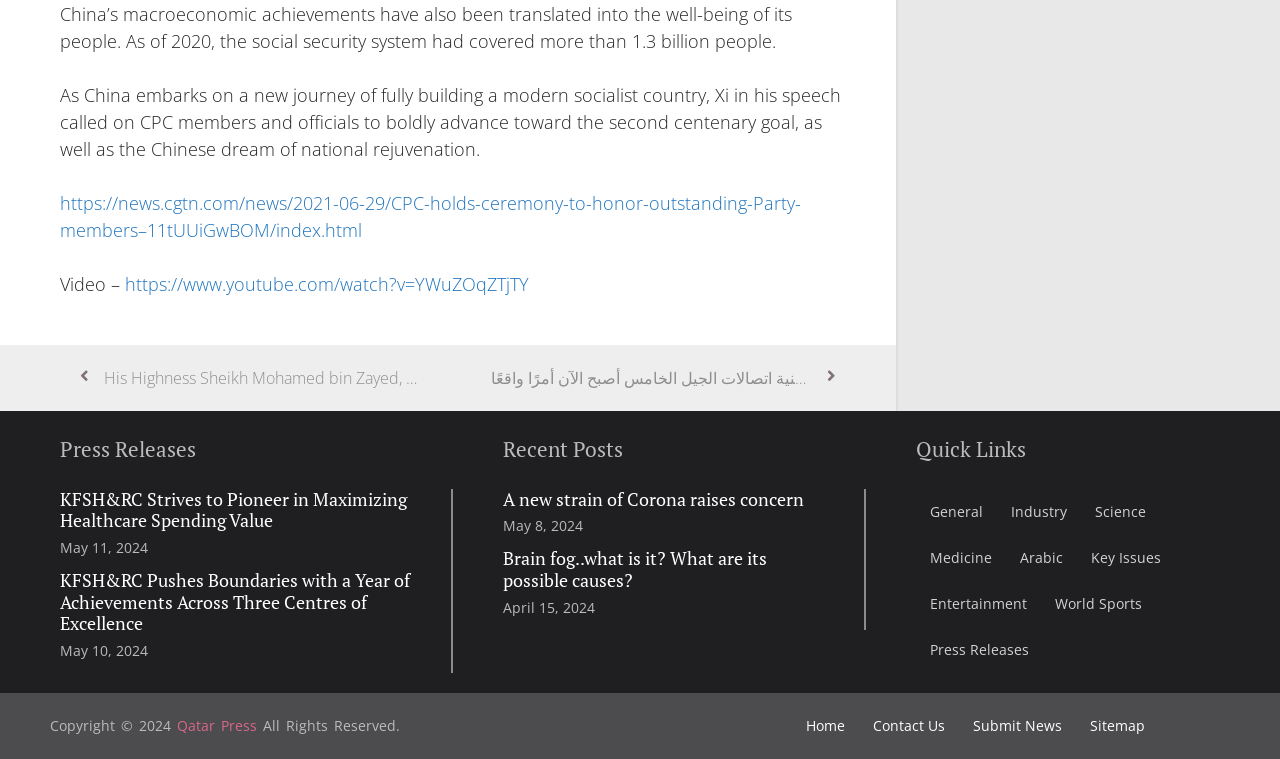Find the bounding box coordinates of the clickable region needed to perform the following instruction: "Submit news to the website". The coordinates should be provided as four float numbers between 0 and 1, i.e., [left, top, right, bottom].

[0.749, 0.926, 0.841, 0.987]